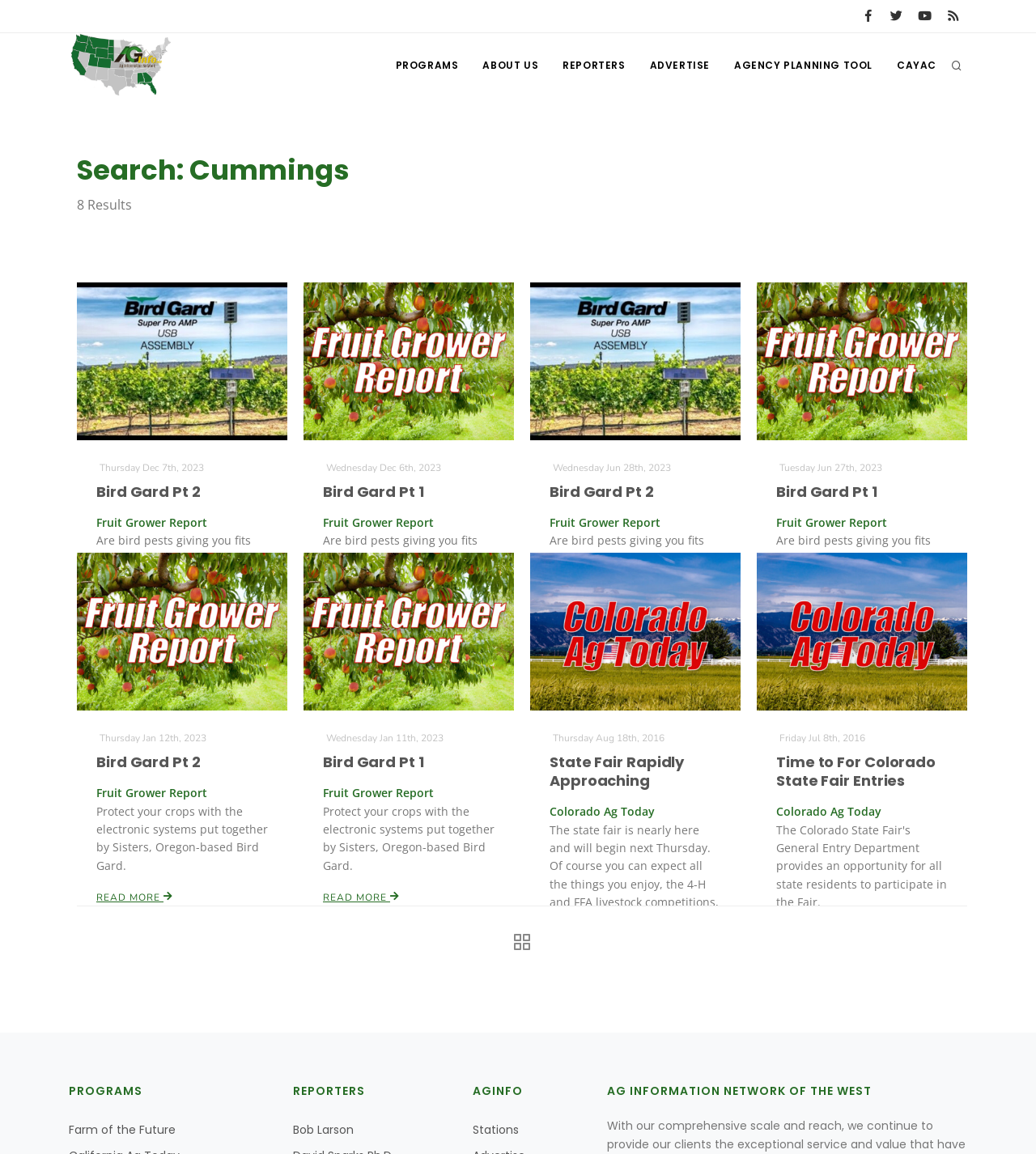Locate the bounding box coordinates of the region to be clicked to comply with the following instruction: "Go to REPORTERS page". The coordinates must be four float numbers between 0 and 1, in the form [left, top, right, bottom].

[0.622, 0.464, 0.8, 0.484]